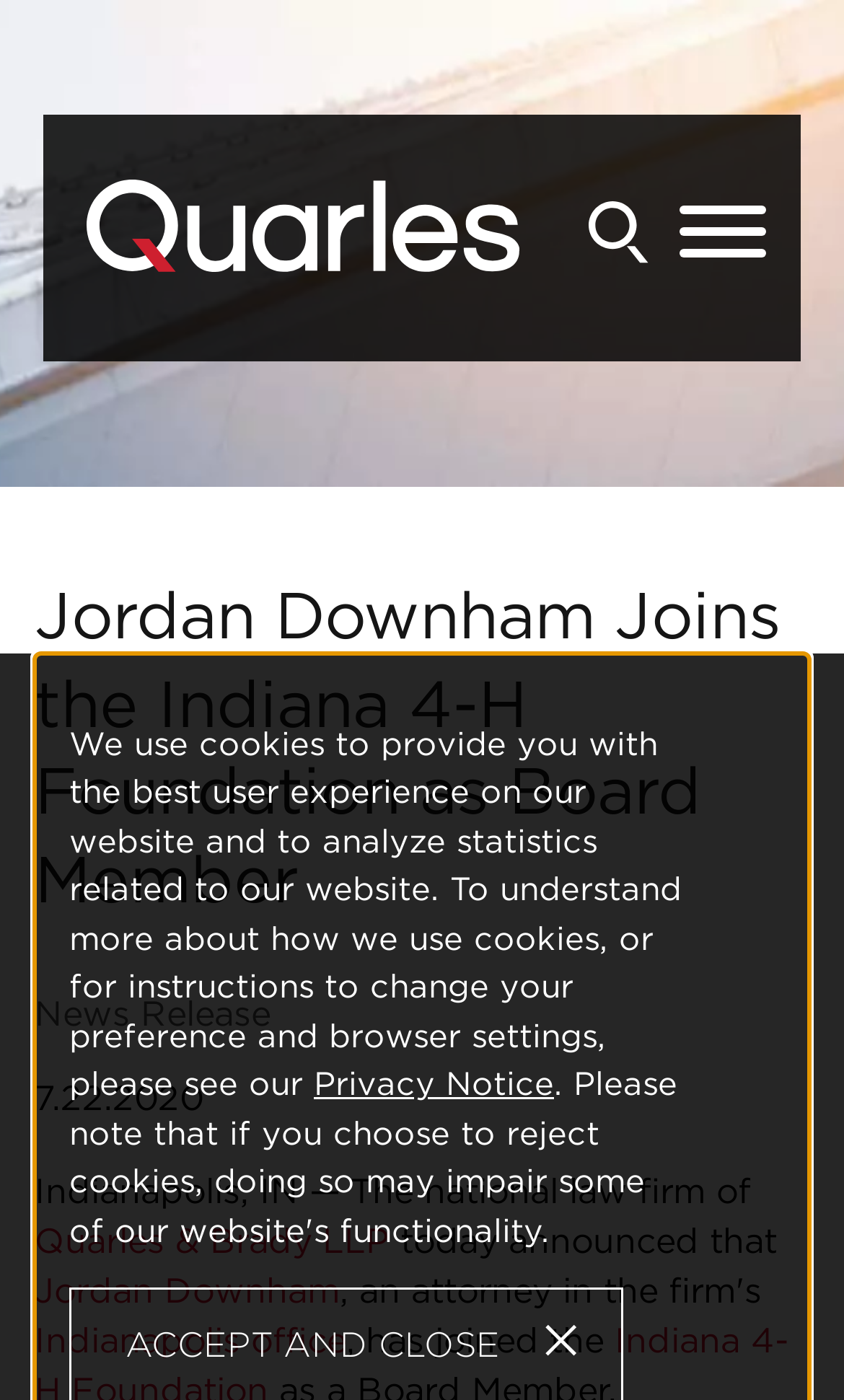Refer to the image and offer a detailed explanation in response to the question: What is the purpose of the webpage?

I found the answer by looking at the overall structure and content of the webpage, which suggests that the purpose of the webpage is to announce Jordan Downham joining the Indiana 4-H Foundation as Board Member.